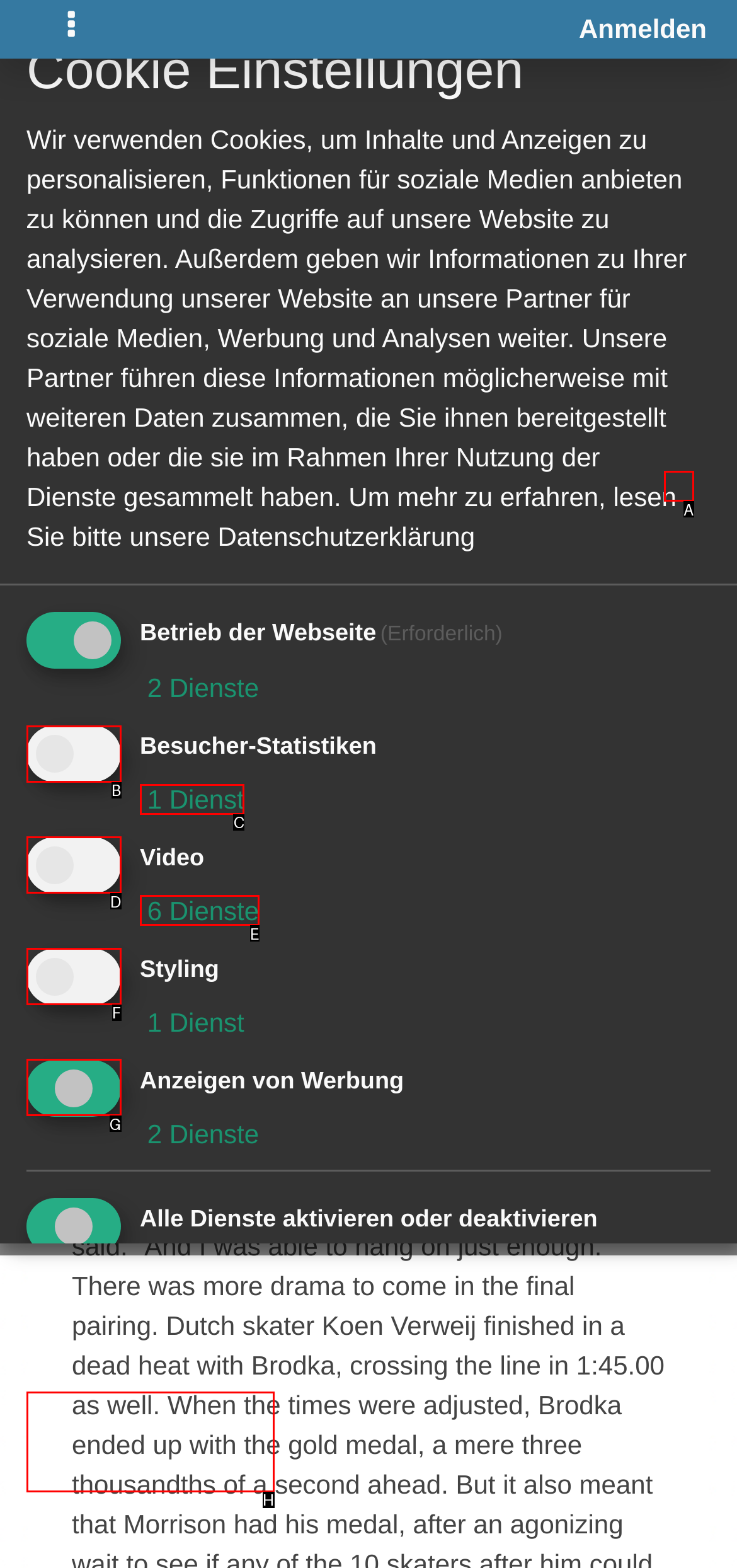Match the description to the correct option: parent_node: Besucher-Statistiken aria-describedby="purpose-item-analytics-description"
Provide the letter of the matching option directly.

B